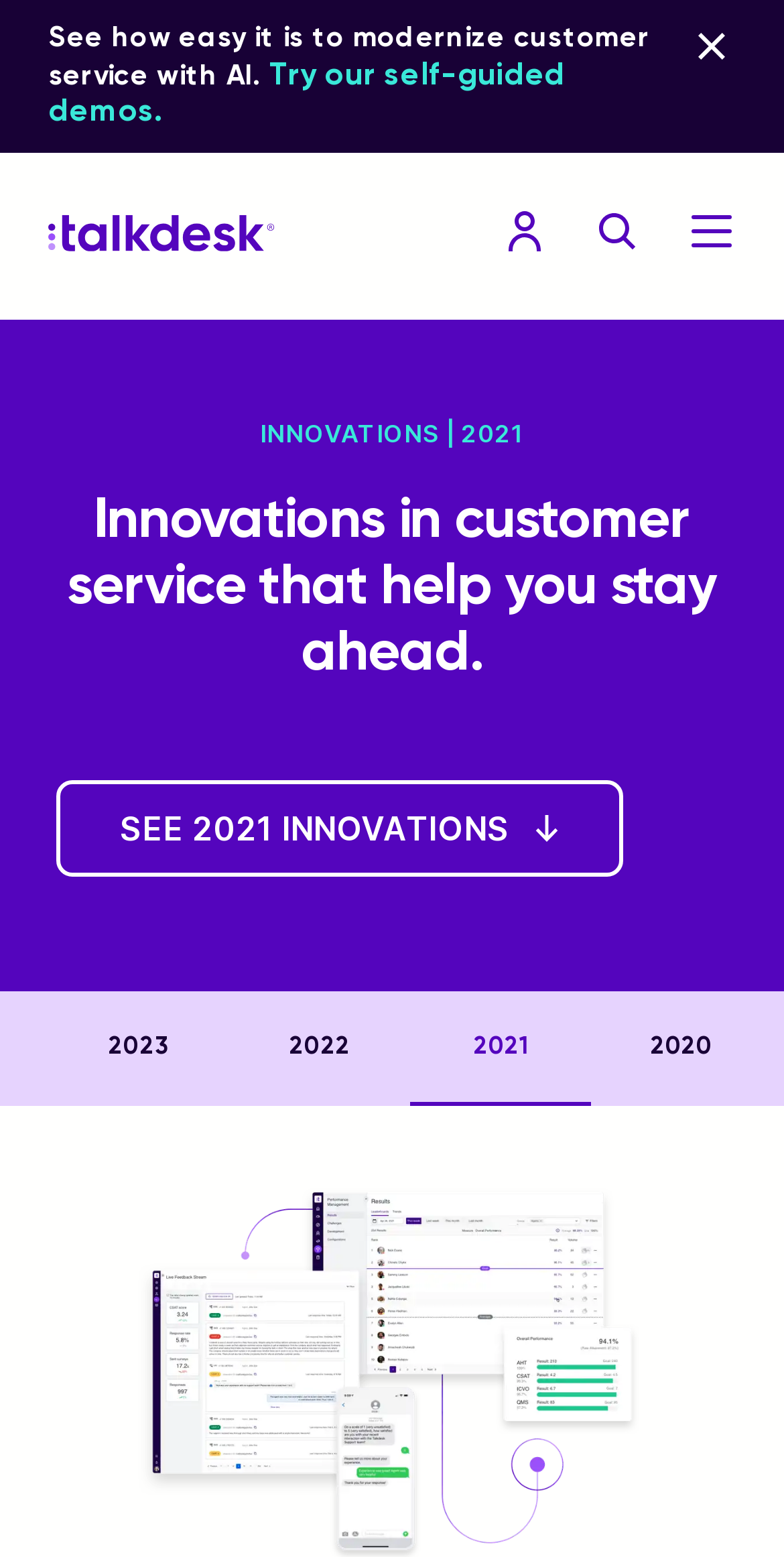Please indicate the bounding box coordinates for the clickable area to complete the following task: "Click the Talkdesk logo". The coordinates should be specified as four float numbers between 0 and 1, i.e., [left, top, right, bottom].

[0.062, 0.111, 0.351, 0.134]